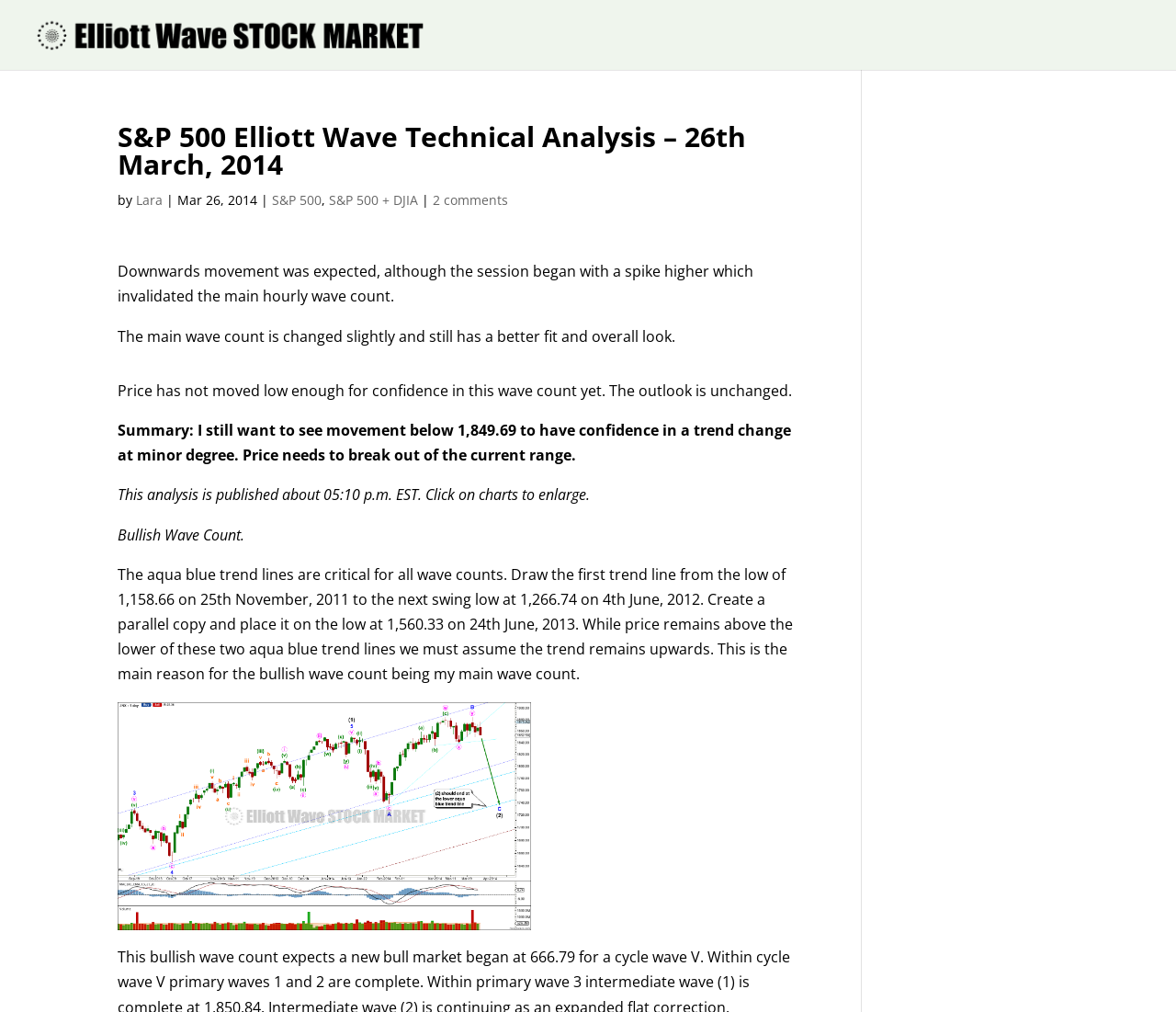Respond concisely with one word or phrase to the following query:
What is the date of this analysis?

Mar 26, 2014